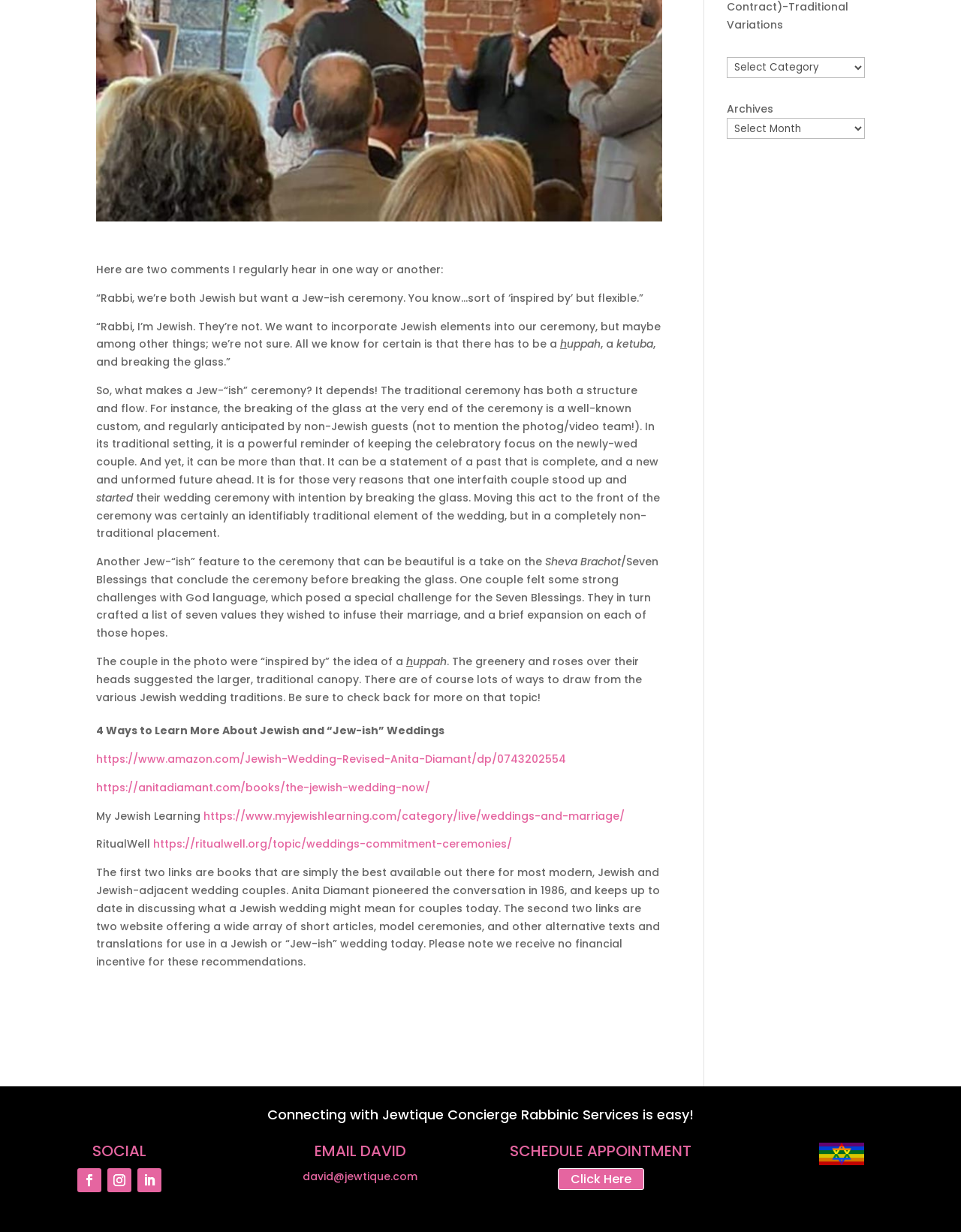Please provide the bounding box coordinate of the region that matches the element description: Click Here. Coordinates should be in the format (top-left x, top-left y, bottom-right x, bottom-right y) and all values should be between 0 and 1.

[0.58, 0.948, 0.67, 0.966]